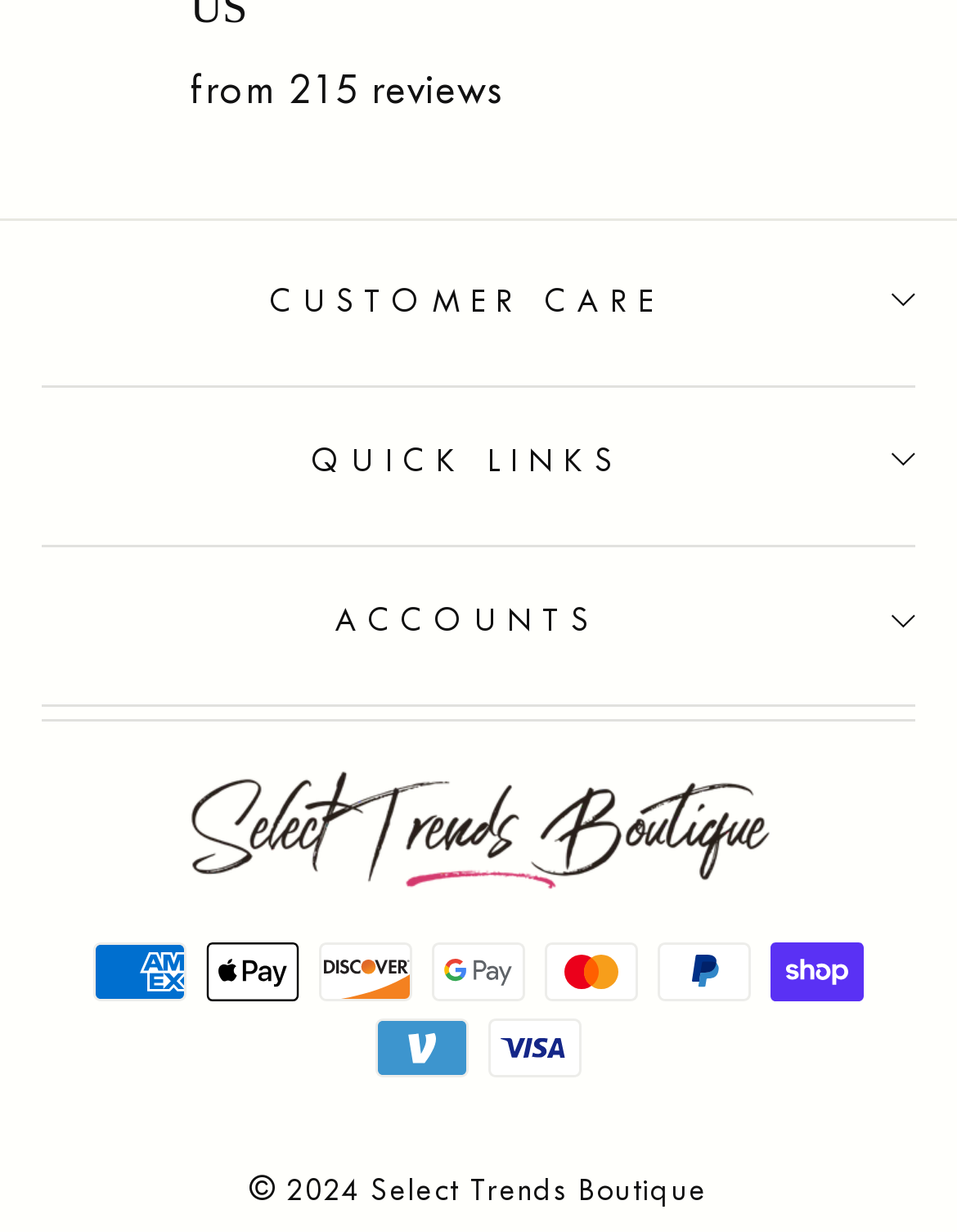How many payment methods are displayed on the webpage?
Using the visual information from the image, give a one-word or short-phrase answer.

9